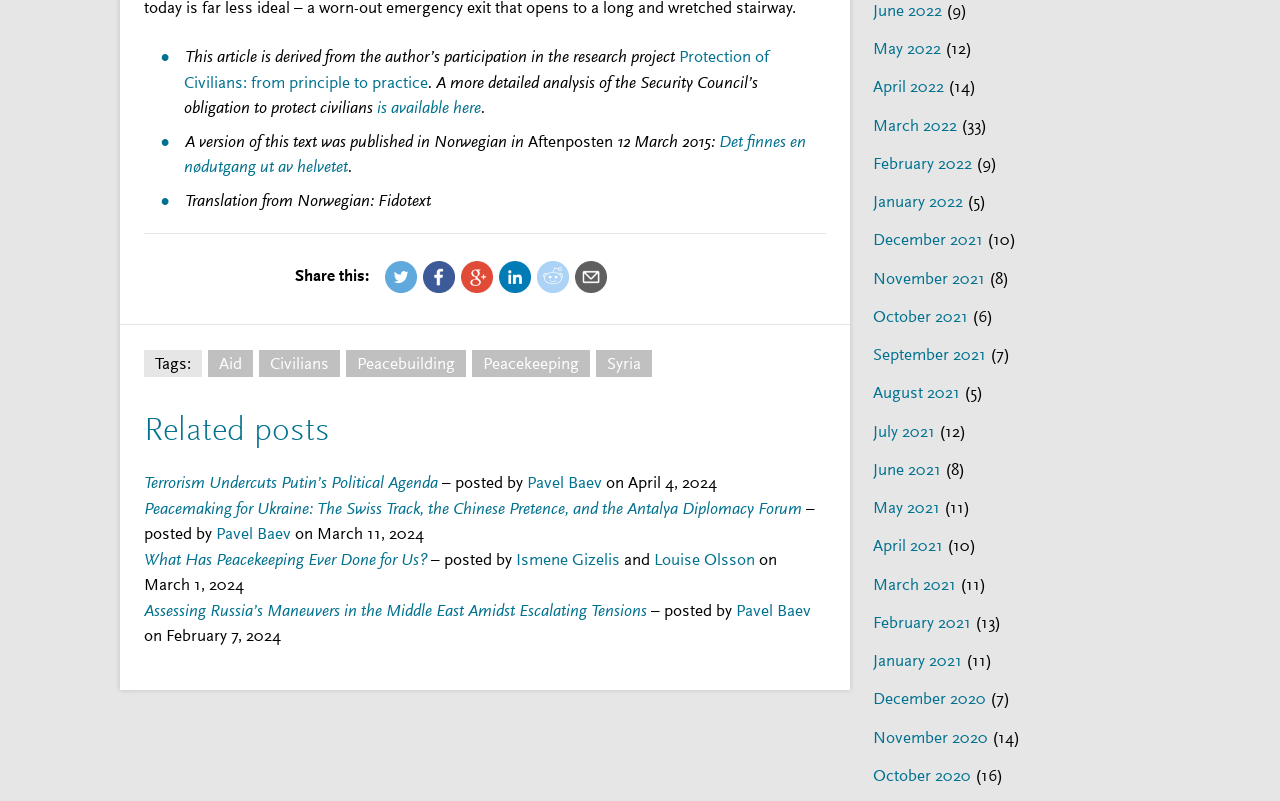What is the date of the latest related post?
From the image, respond using a single word or phrase.

April 4, 2024